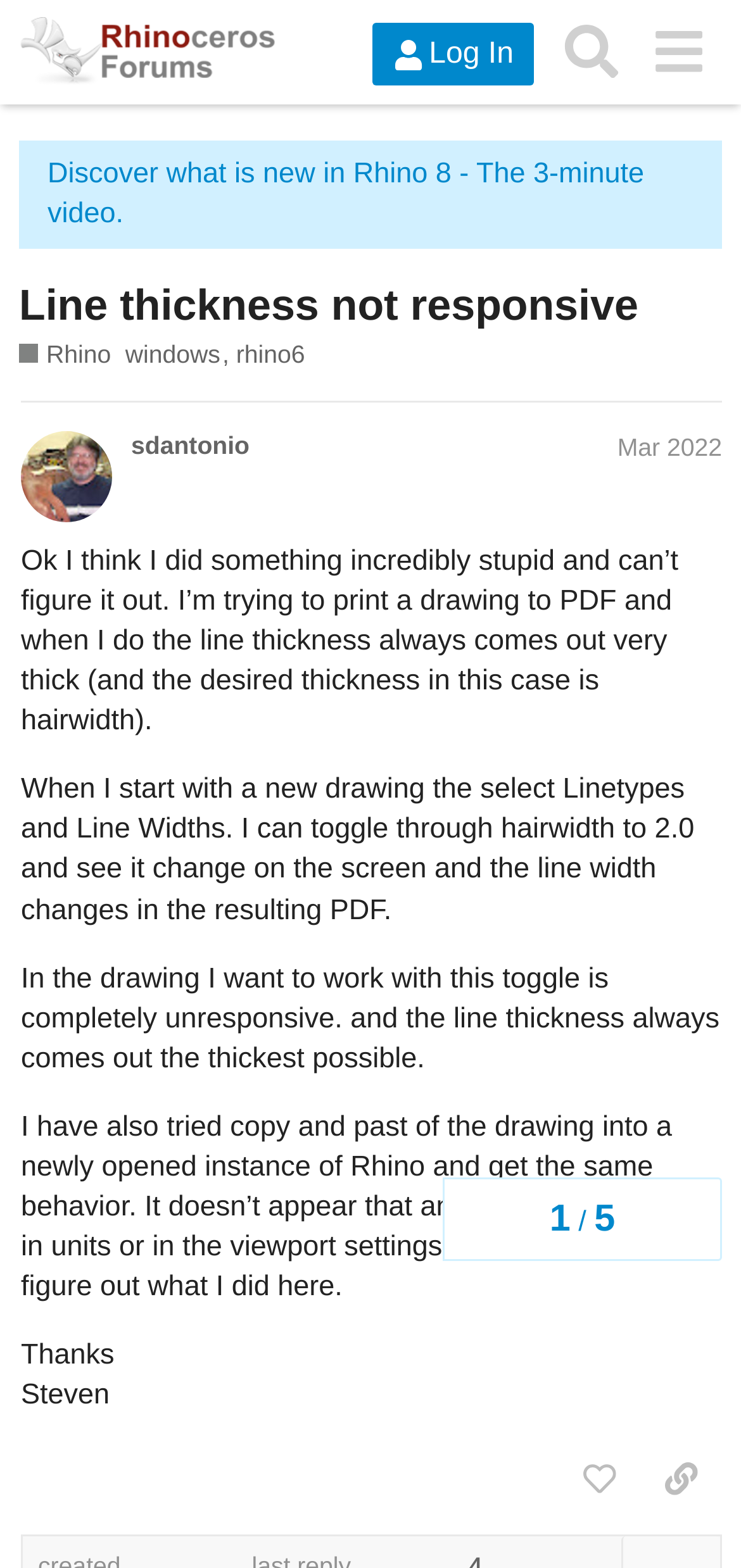Could you highlight the region that needs to be clicked to execute the instruction: "View the topic progress"?

[0.597, 0.751, 0.974, 0.804]